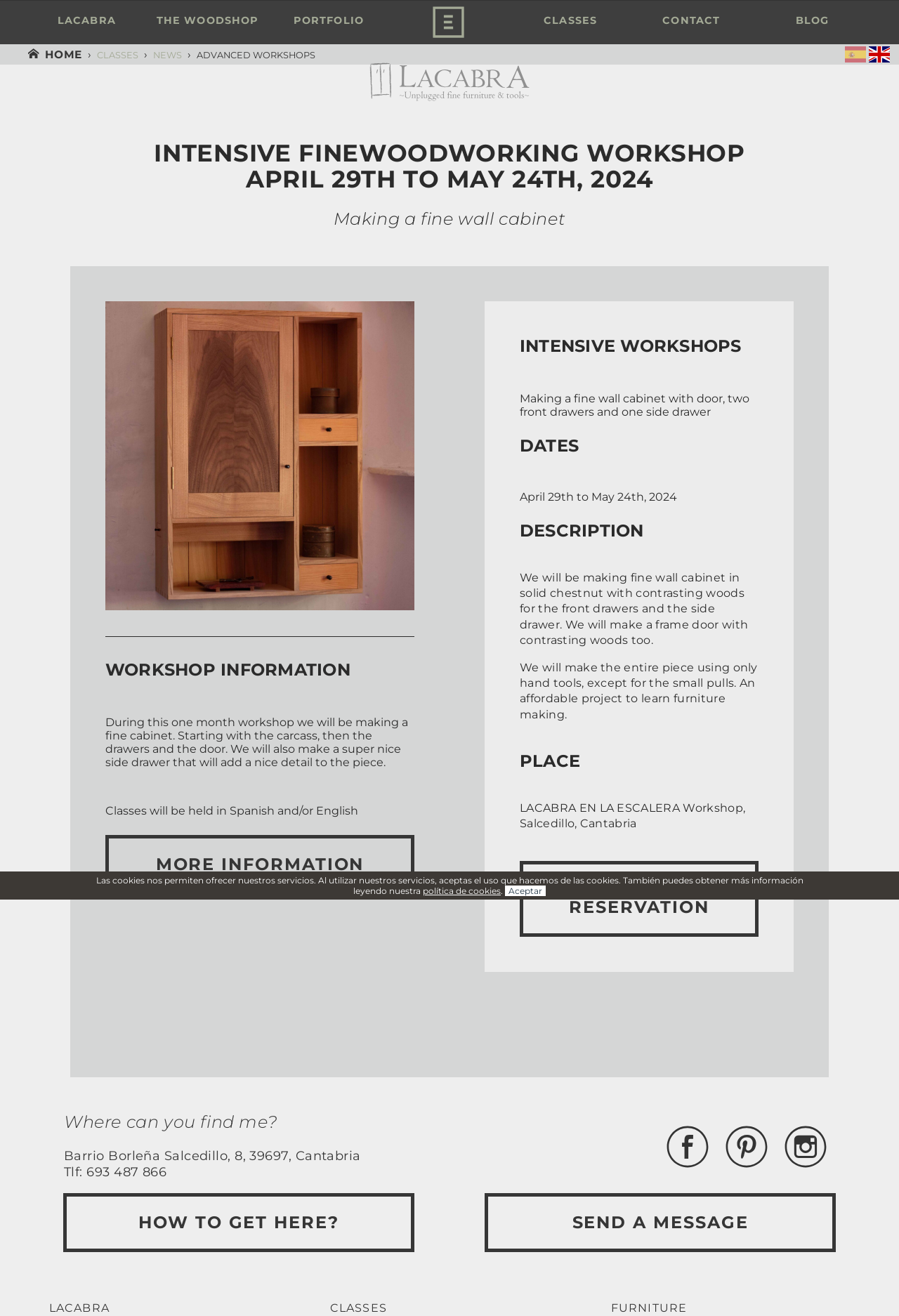Can you locate the main headline on this webpage and provide its text content?

INTENSIVE FINEWOODWORKING WORKSHOP